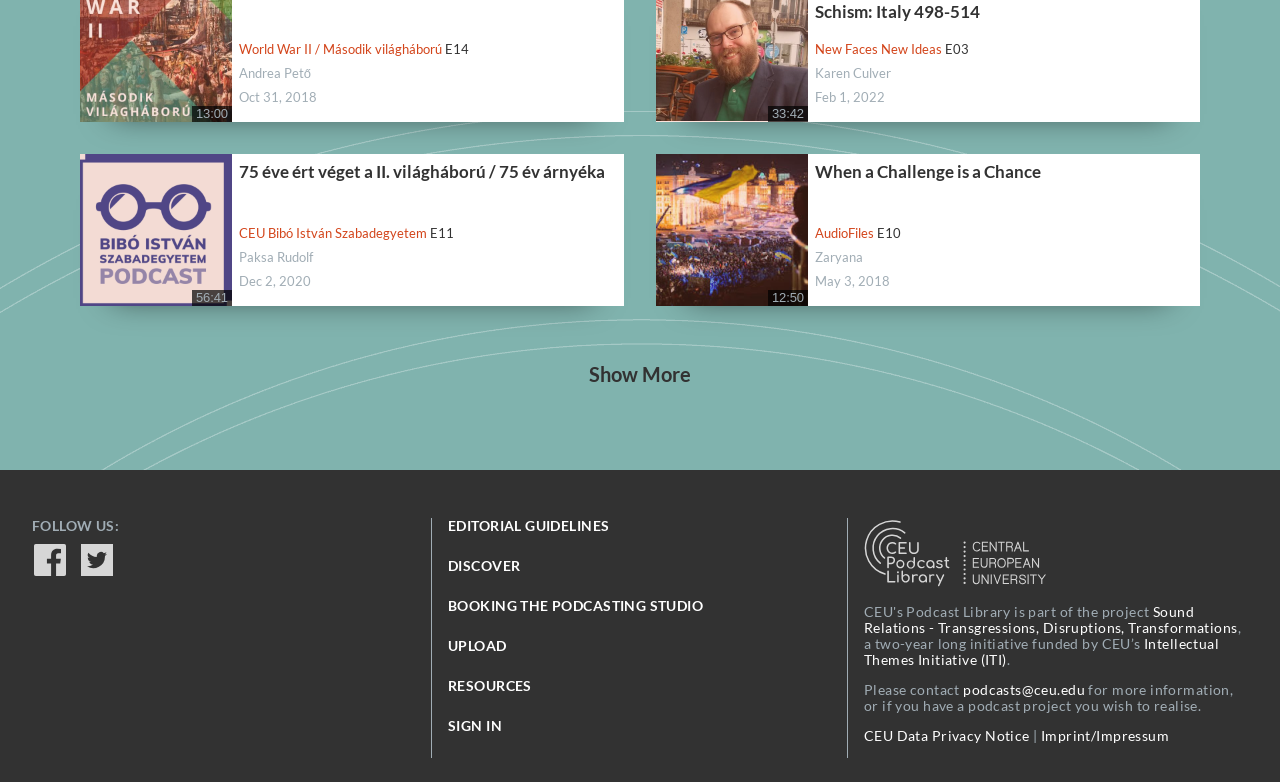Answer the question using only a single word or phrase: 
What is the name of the university associated with the CEU Podcast Library?

Central European University